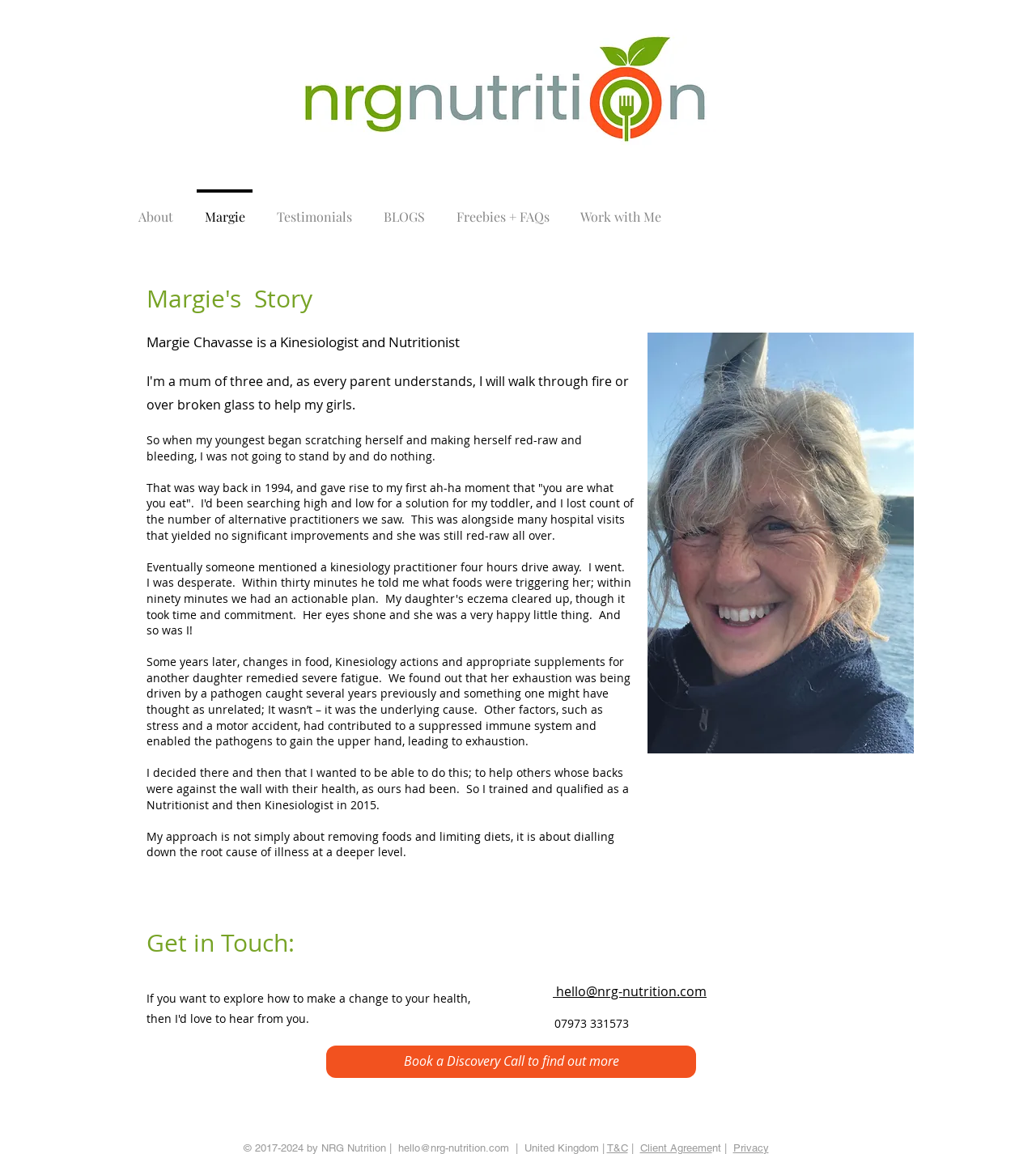Please specify the bounding box coordinates for the clickable region that will help you carry out the instruction: "Read Margie's story".

[0.141, 0.245, 0.843, 0.273]